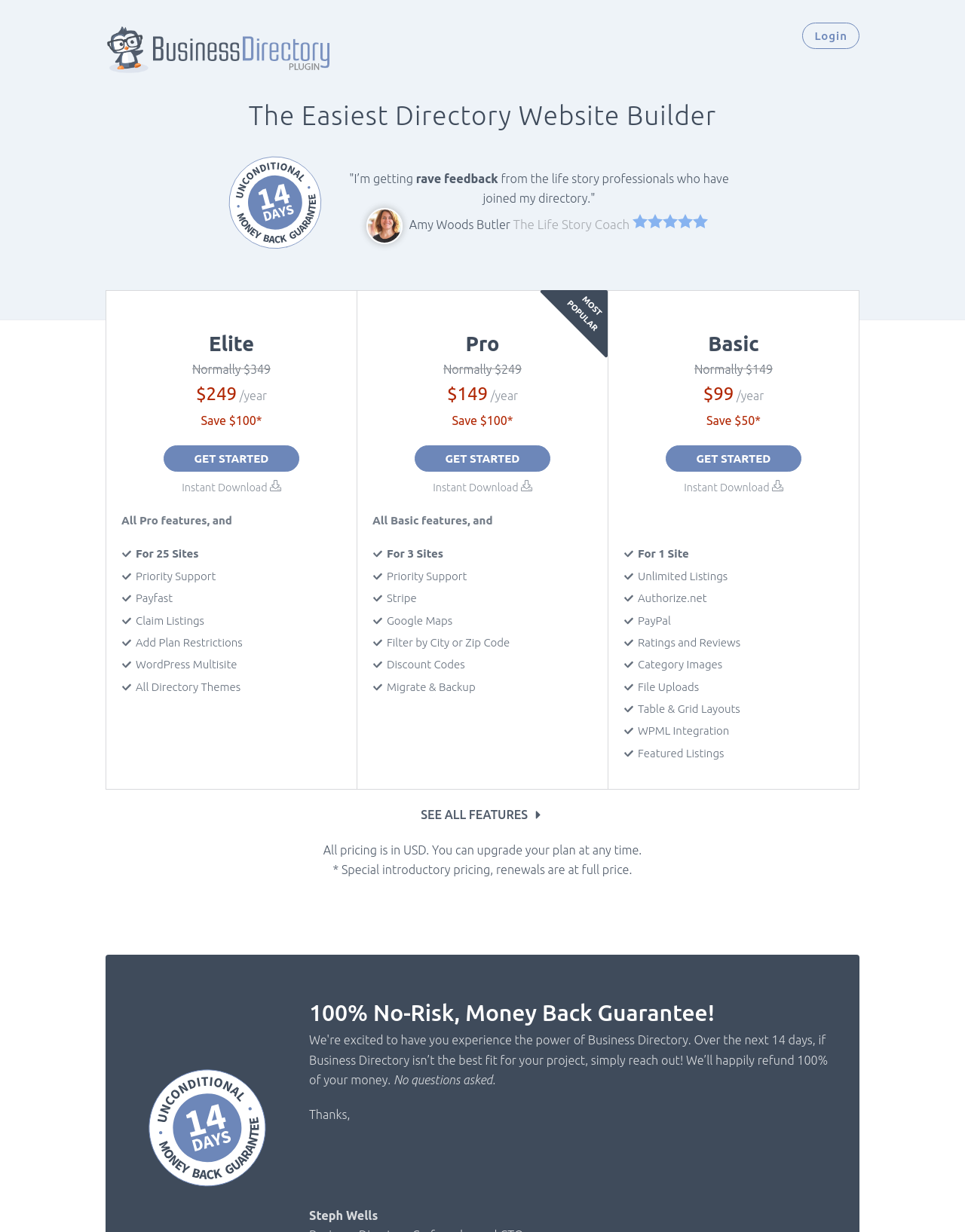What is the name of the plugin?
Based on the screenshot, answer the question with a single word or phrase.

Business Directory Plugin